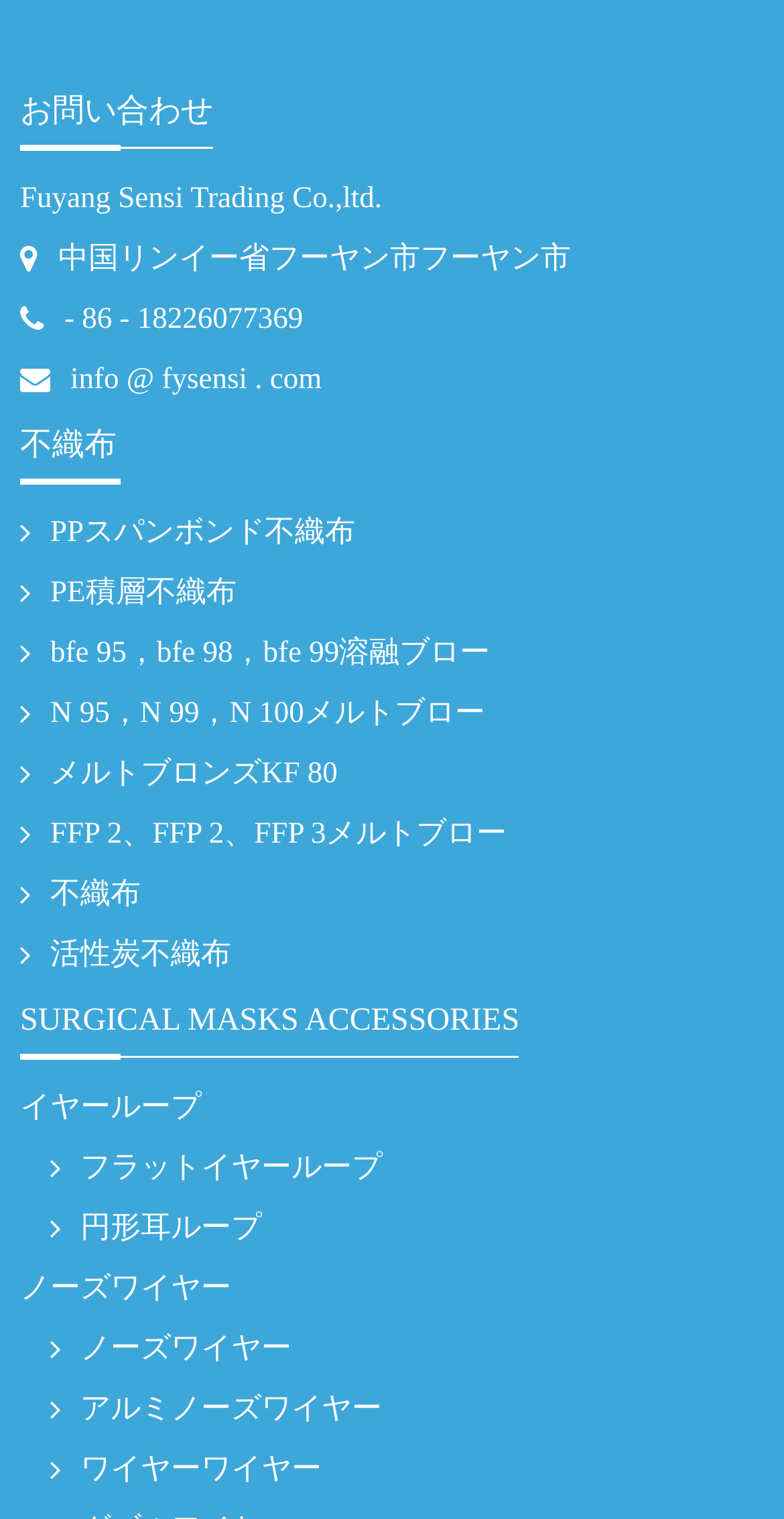Provide a brief response to the question below using one word or phrase:
What is the company name?

Fuyang Sensi Trading Co.,ltd.